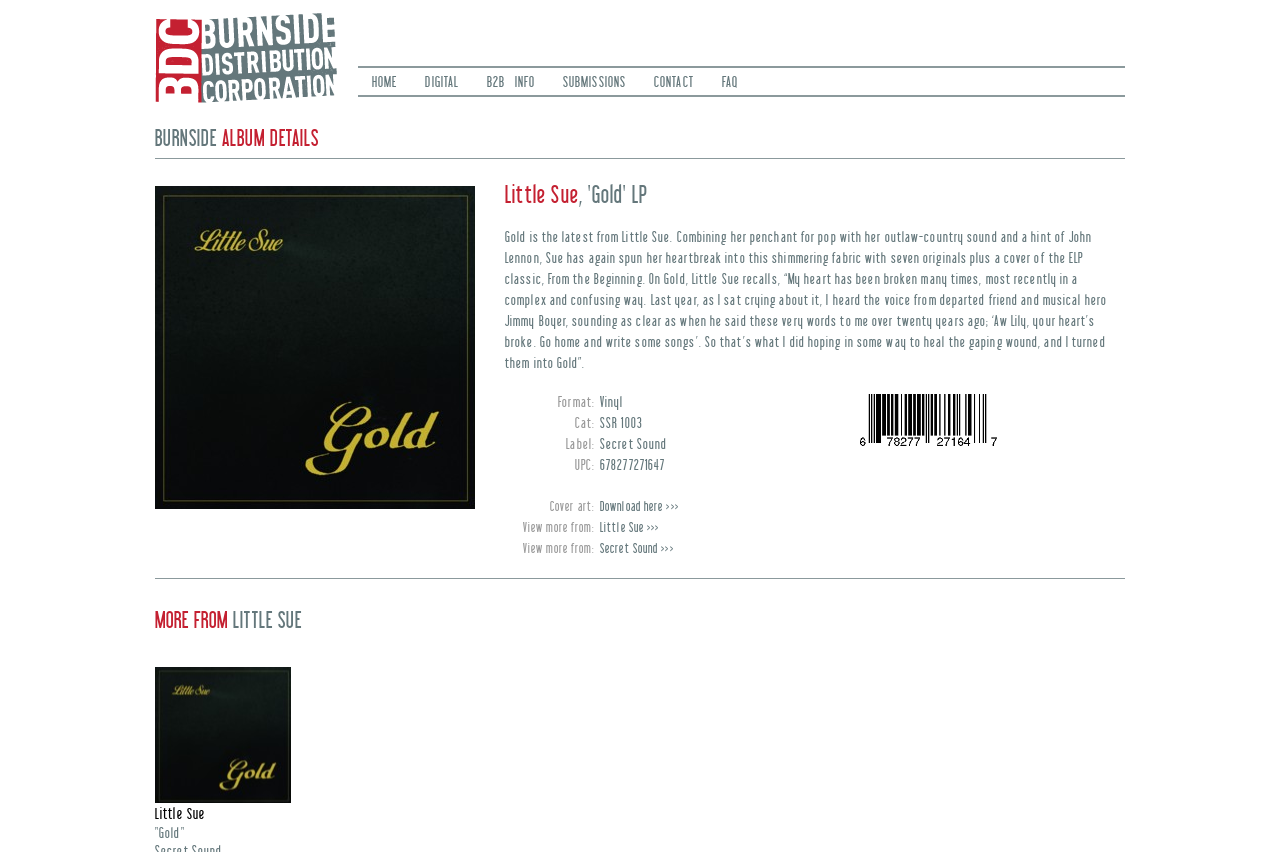Kindly provide the bounding box coordinates of the section you need to click on to fulfill the given instruction: "View album details of 'Little Sue, 'Gold' LP'".

[0.395, 0.216, 0.875, 0.244]